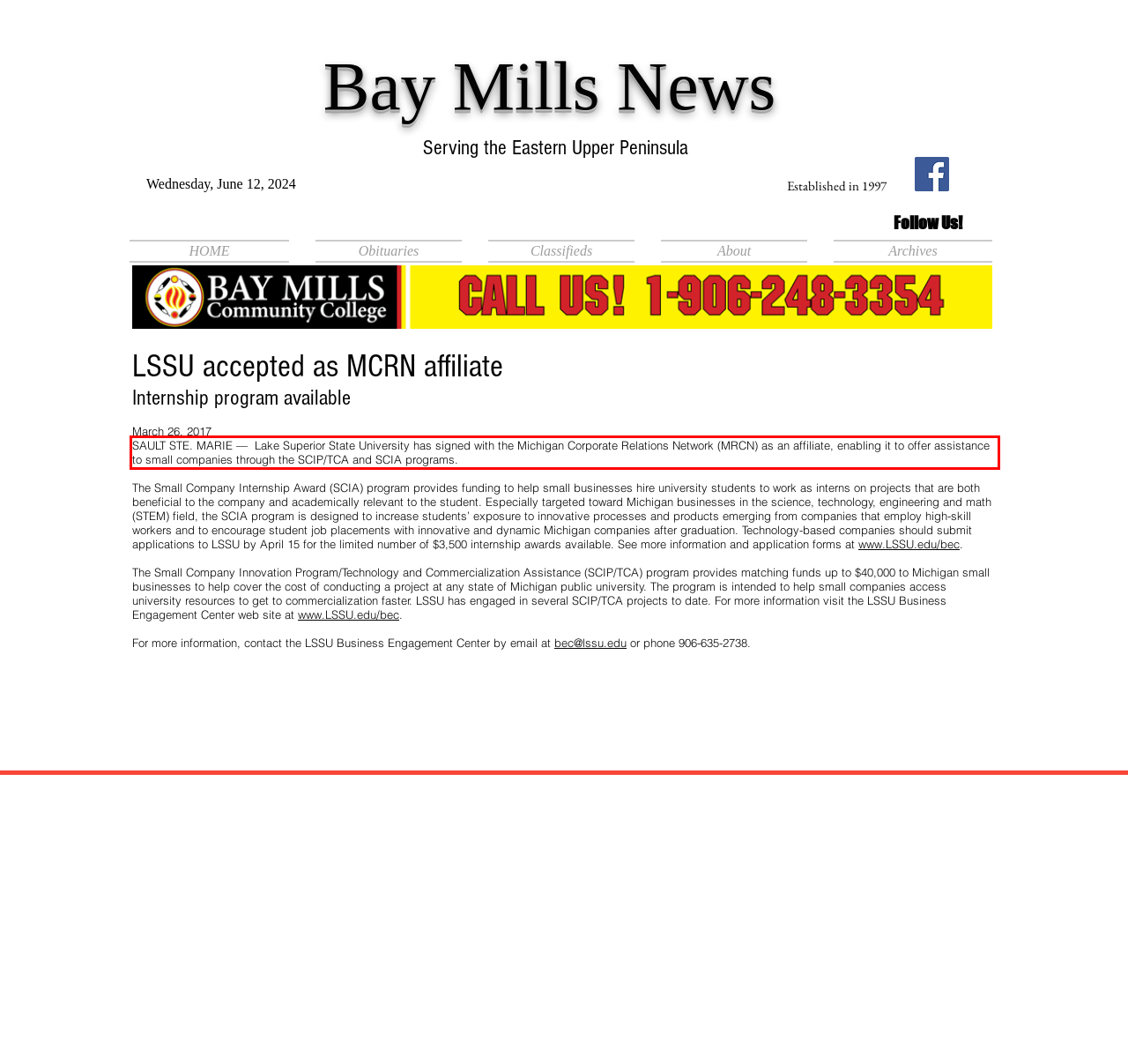View the screenshot of the webpage and identify the UI element surrounded by a red bounding box. Extract the text contained within this red bounding box.

SAULT STE. MARIE — Lake Superior State University has signed with the Michigan Corporate Relations Network (MRCN) as an affiliate, enabling it to offer assistance to small companies through the SCIP/TCA and SCIA programs.